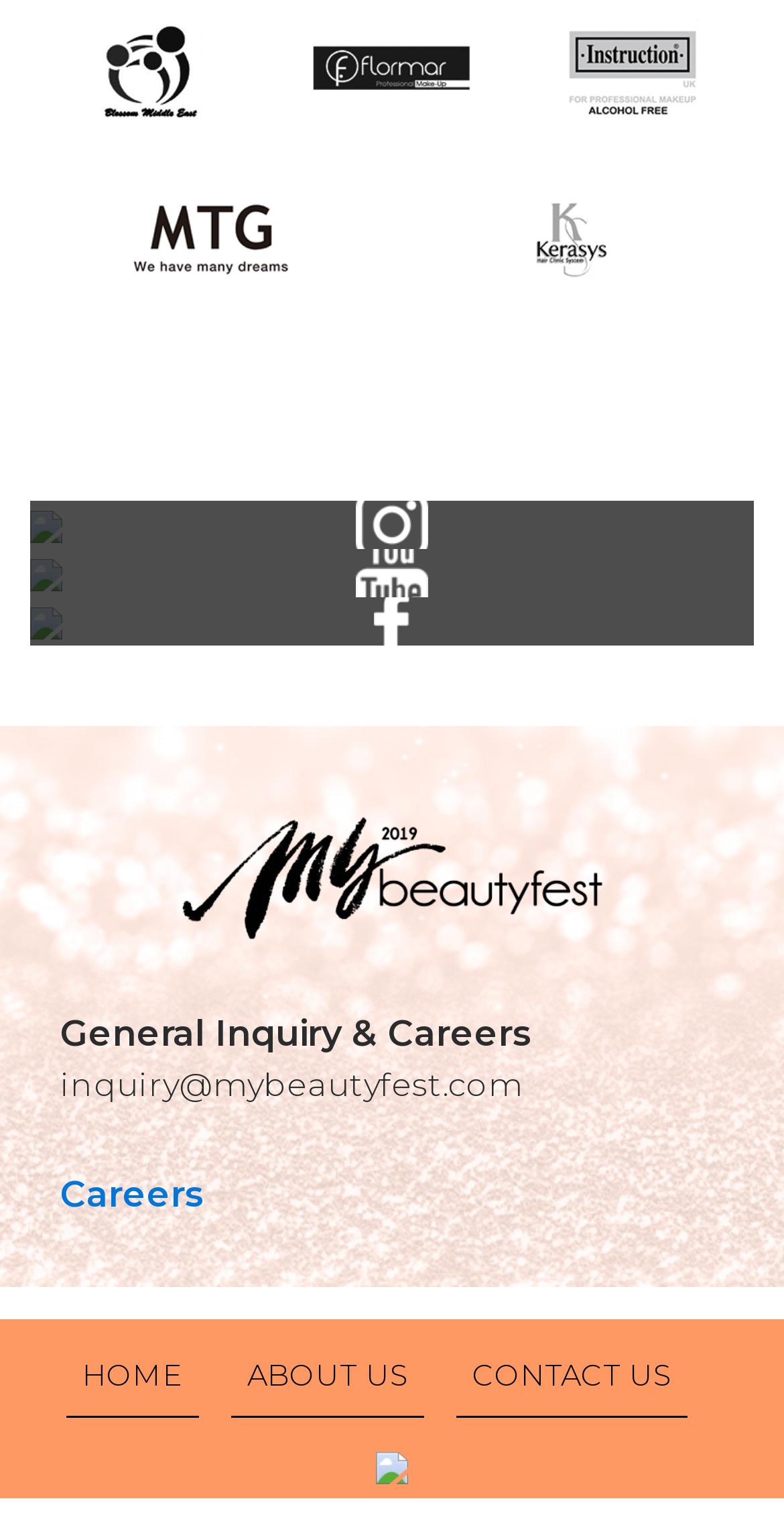Identify the bounding box coordinates of the clickable region to carry out the given instruction: "Go to HOME".

[0.105, 0.896, 0.233, 0.92]